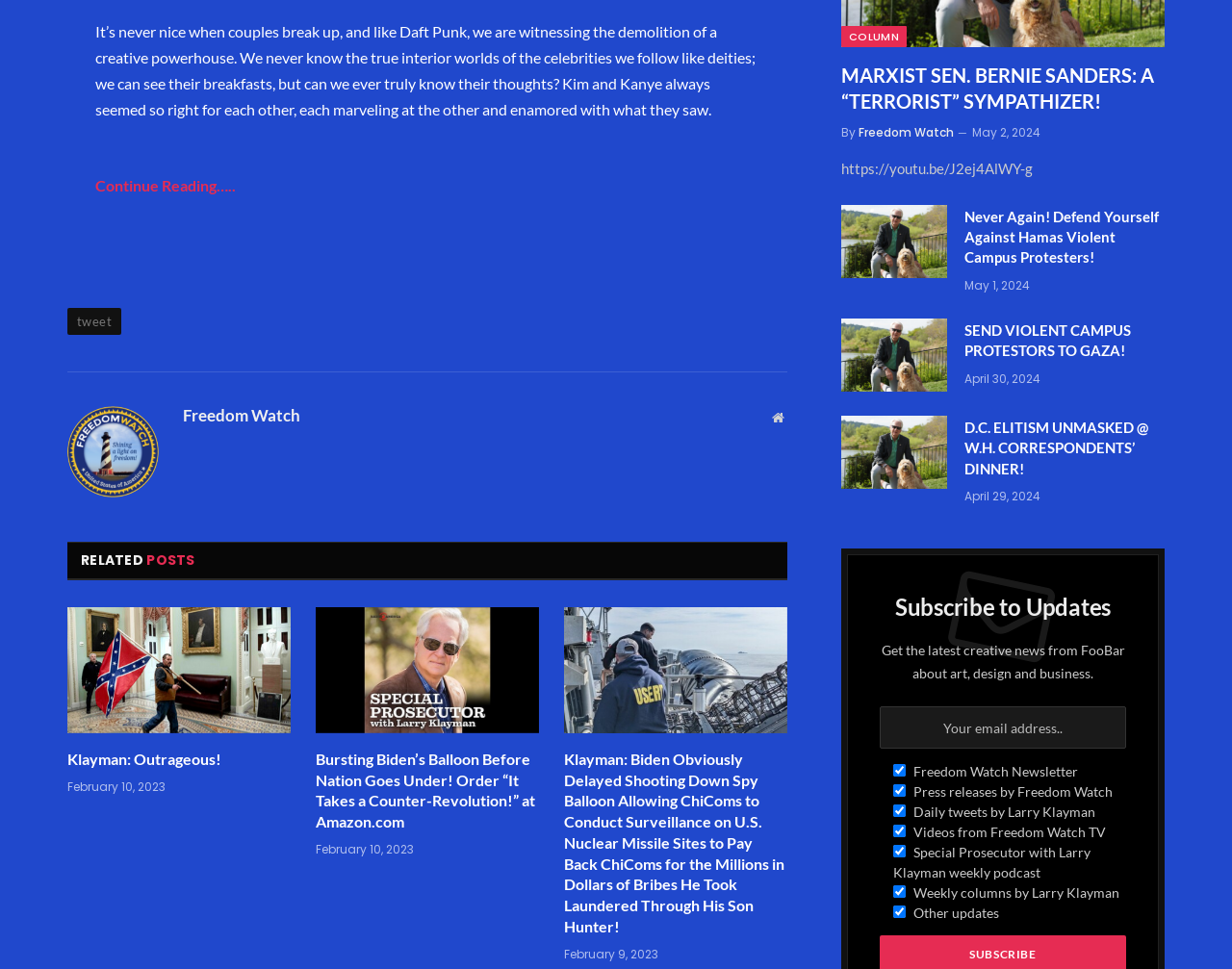Determine the bounding box coordinates for the UI element matching this description: "Freedom Watch".

[0.697, 0.128, 0.774, 0.145]